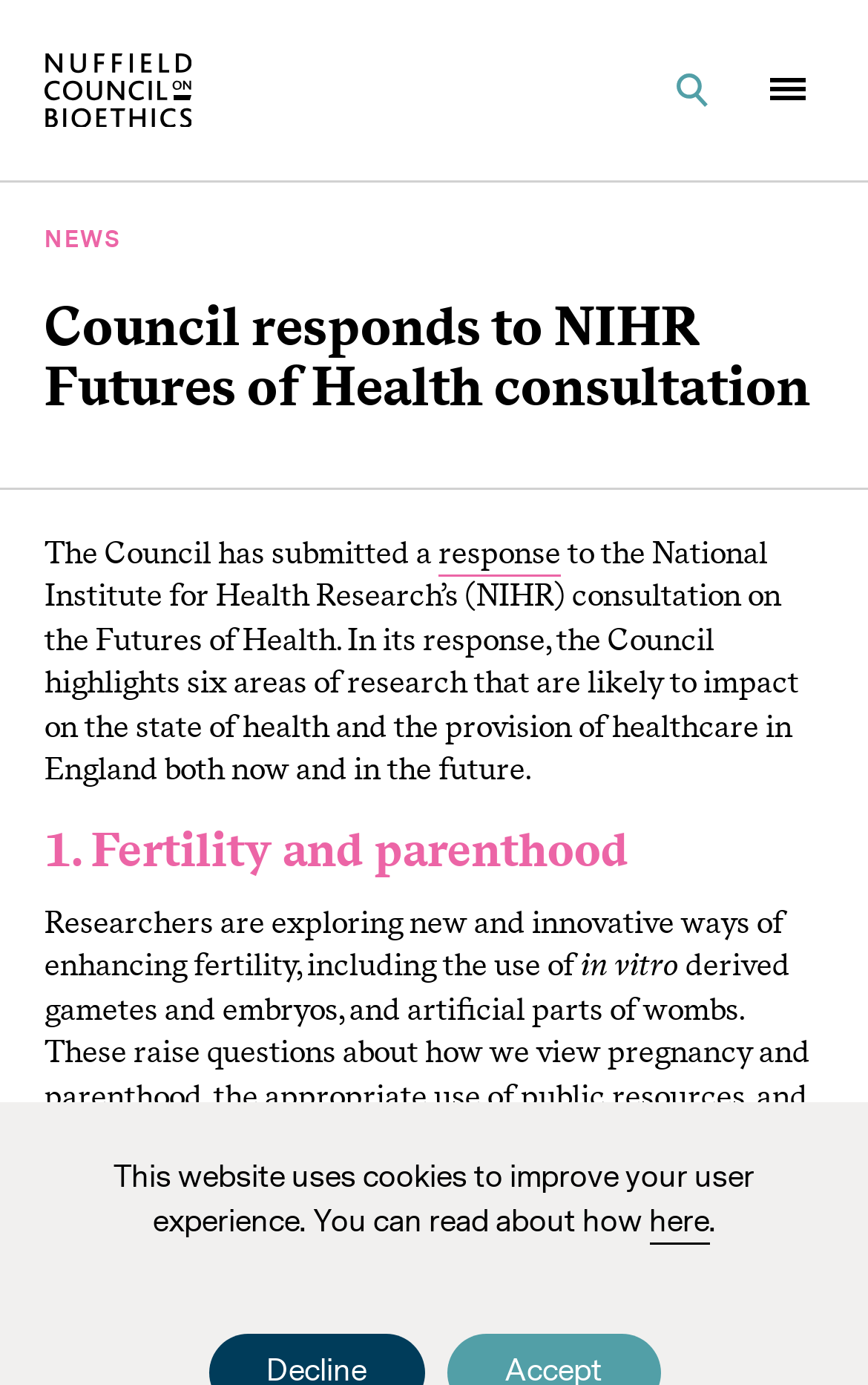Identify the bounding box for the UI element described as: "parent_node: TOPICS title="Home"". The coordinates should be four float numbers between 0 and 1, i.e., [left, top, right, bottom].

[0.0, 0.006, 0.272, 0.124]